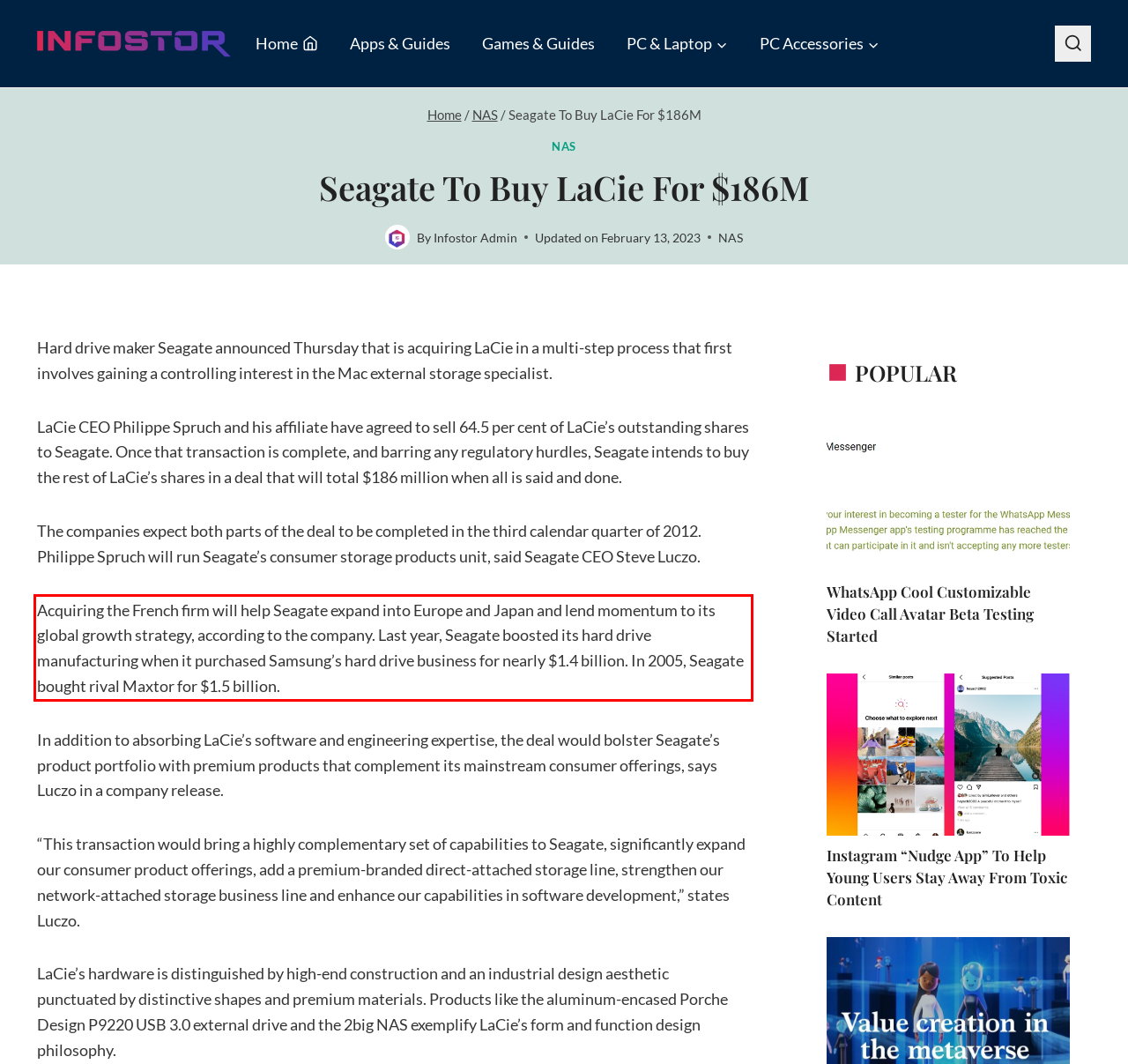Given a screenshot of a webpage containing a red bounding box, perform OCR on the text within this red bounding box and provide the text content.

Acquiring the French firm will help Seagate expand into Europe and Japan and lend momentum to its global growth strategy, according to the company. Last year, Seagate boosted its hard drive manufacturing when it purchased Samsung’s hard drive business for nearly $1.4 billion. In 2005, Seagate bought rival Maxtor for $1.5 billion.